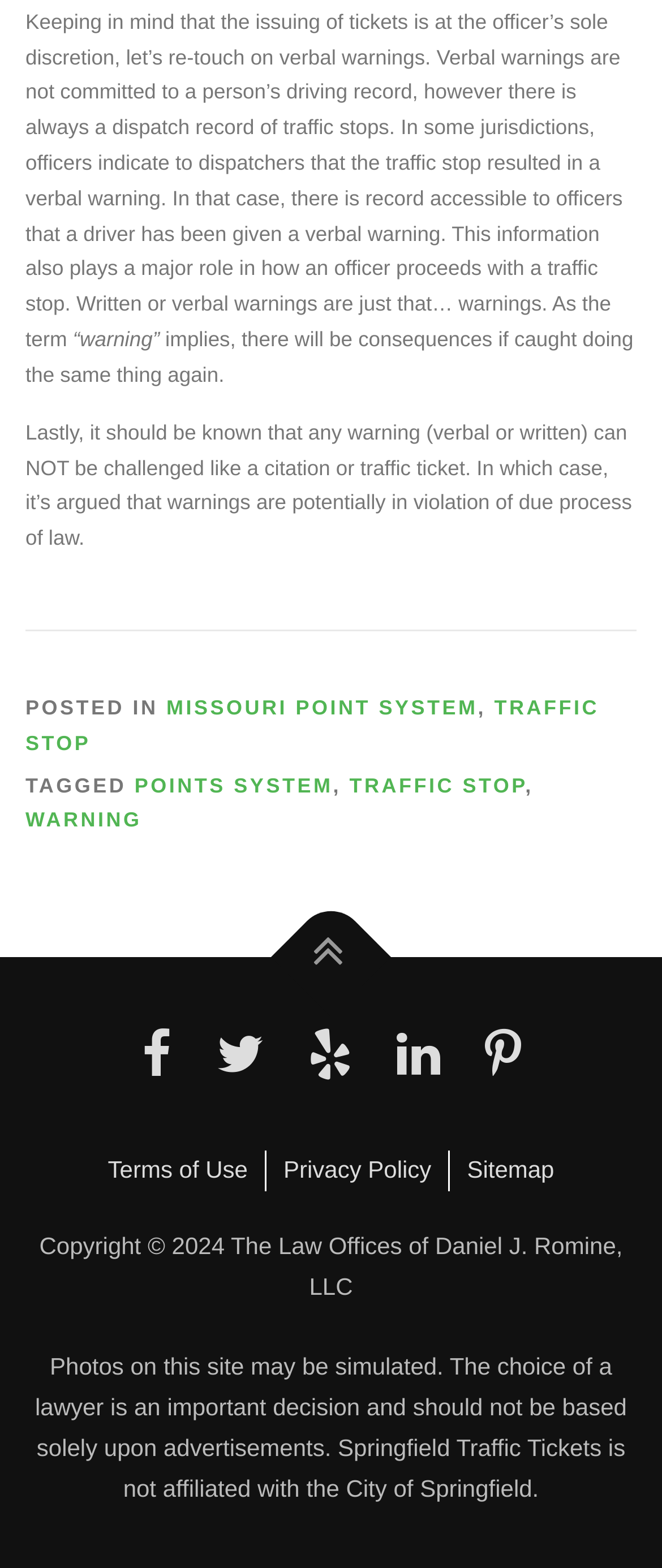Identify the bounding box of the HTML element described here: "Privacy Policy". Provide the coordinates as four float numbers between 0 and 1: [left, top, right, bottom].

[0.428, 0.737, 0.652, 0.754]